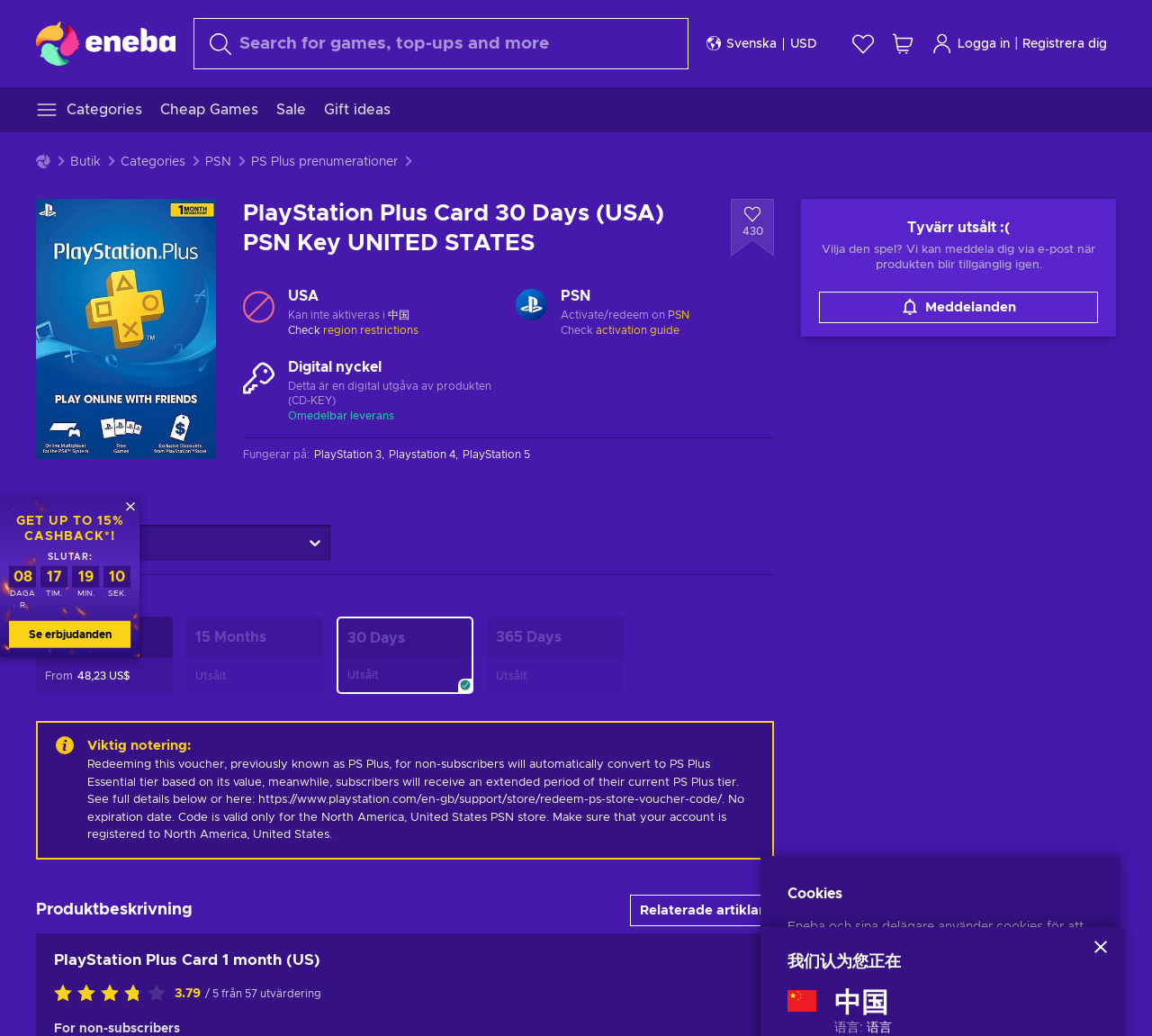Determine the bounding box coordinates of the clickable element necessary to fulfill the instruction: "View PlayStation Plus Card 30 Days (USA) PSN Key UNITED STATES details". Provide the coordinates as four float numbers within the 0 to 1 range, i.e., [left, top, right, bottom].

[0.031, 0.192, 0.188, 0.443]